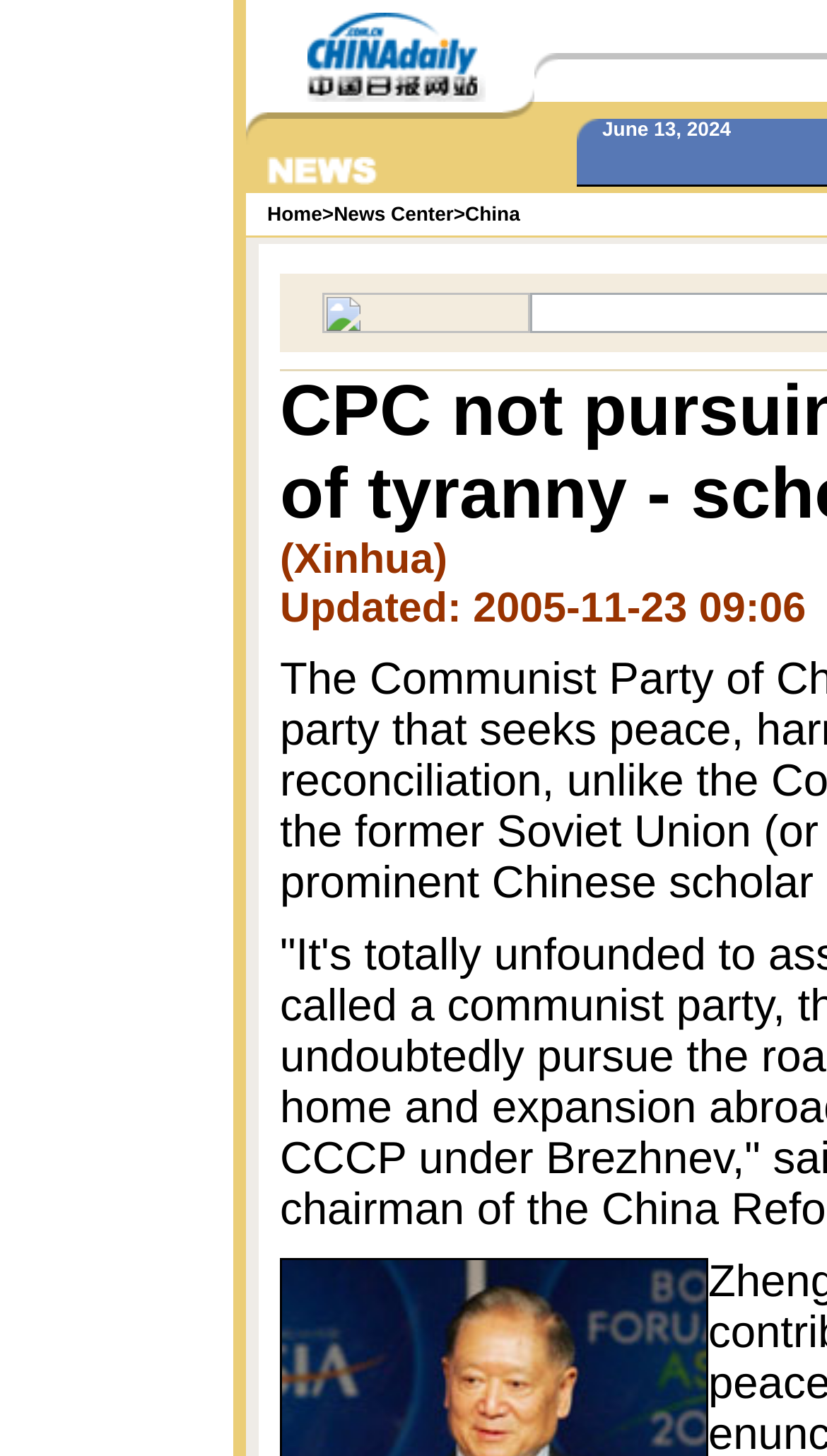Please provide the bounding box coordinates for the UI element as described: "News Center". The coordinates must be four floats between 0 and 1, represented as [left, top, right, bottom].

[0.404, 0.14, 0.548, 0.154]